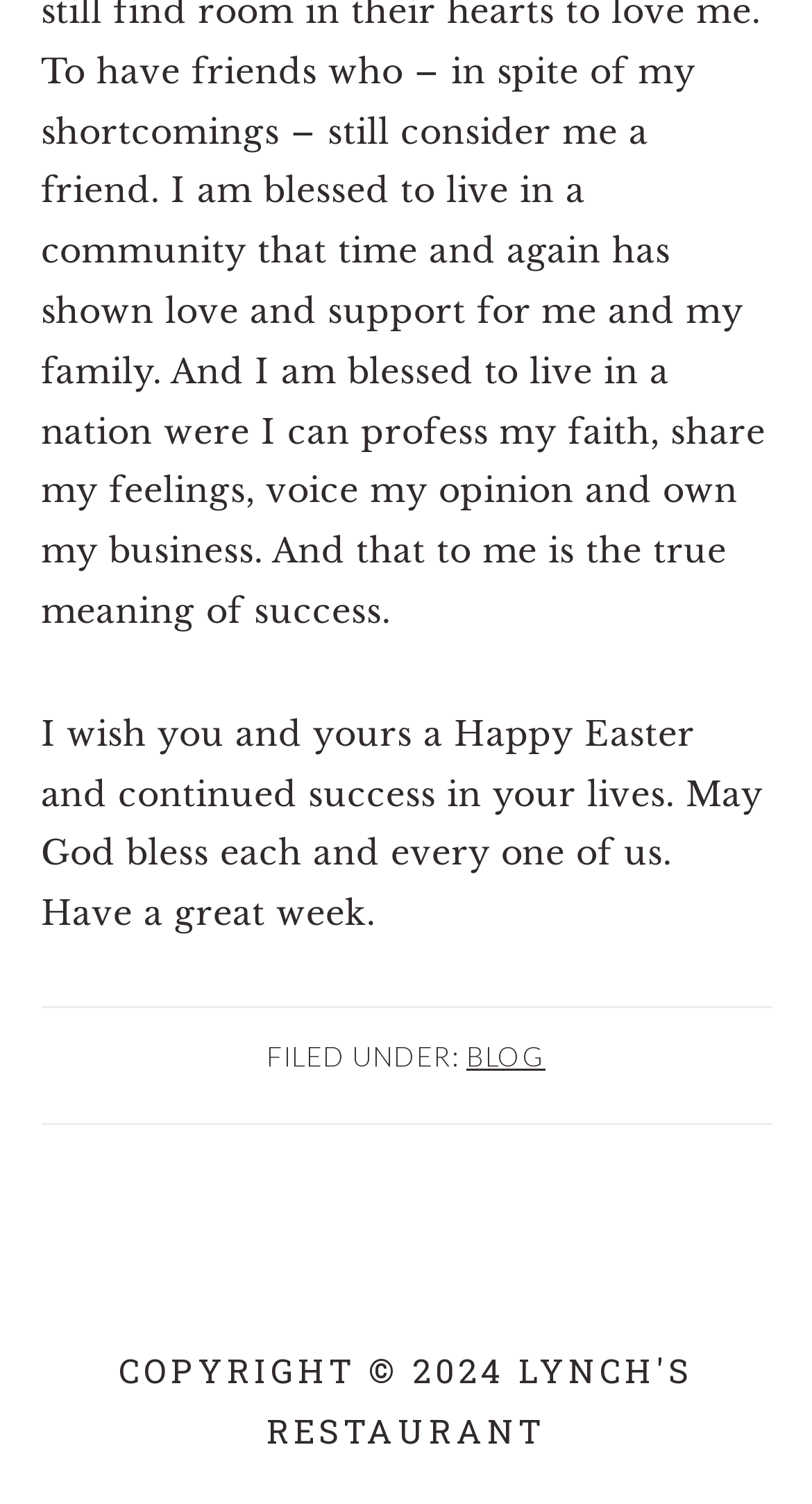Can you find the bounding box coordinates for the UI element given this description: "+44(0) 7961 100 773"? Provide the coordinates as four float numbers between 0 and 1: [left, top, right, bottom].

None